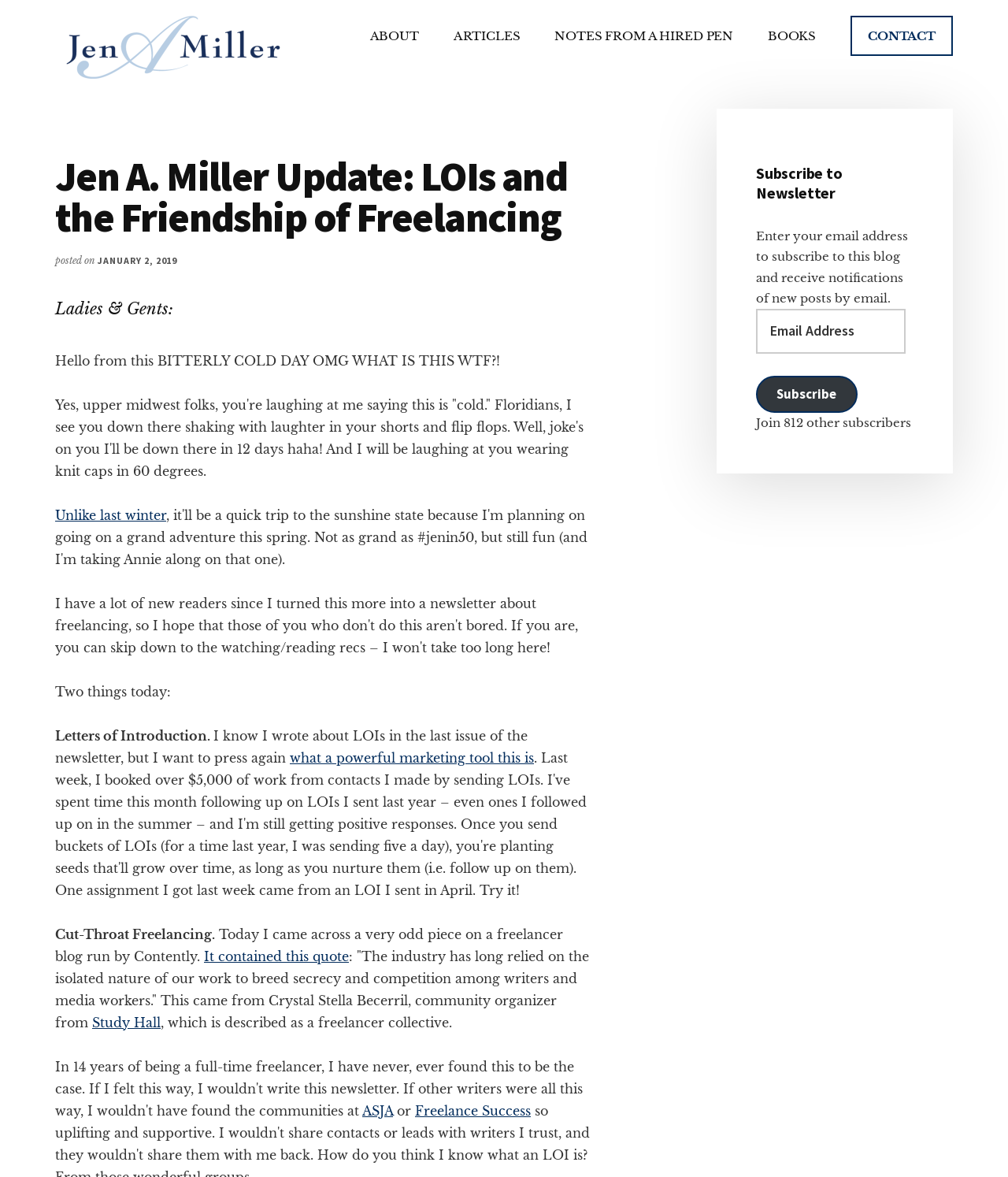Could you determine the bounding box coordinates of the clickable element to complete the instruction: "Click on the 'Subscribe' button"? Provide the coordinates as four float numbers between 0 and 1, i.e., [left, top, right, bottom].

[0.75, 0.319, 0.851, 0.351]